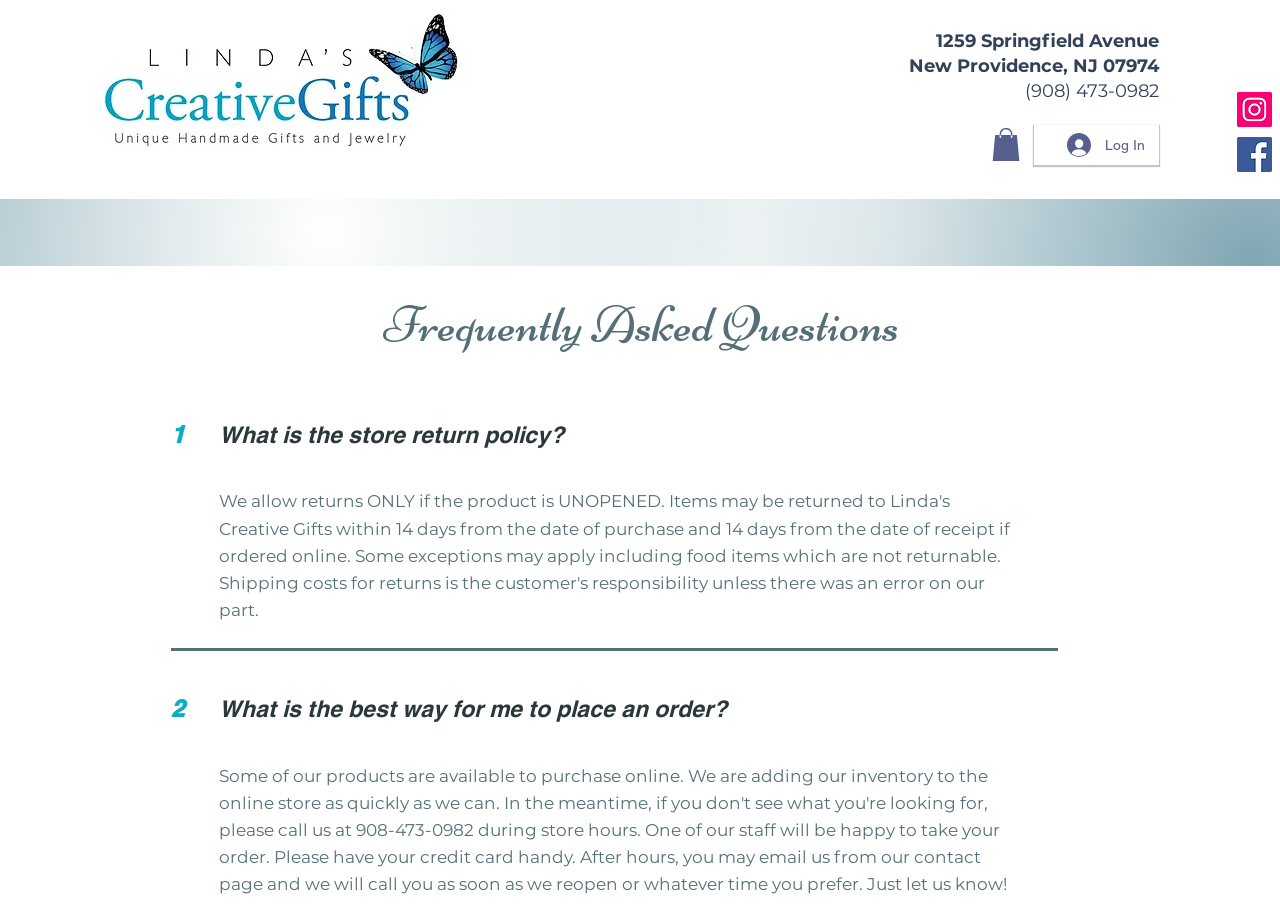Using the provided description SHOP PRODUCTS, find the bounding box coordinates for the UI element. Provide the coordinates in (top-left x, top-left y, bottom-right x, bottom-right y) format, ensuring all values are between 0 and 1.

[0.208, 0.227, 0.36, 0.285]